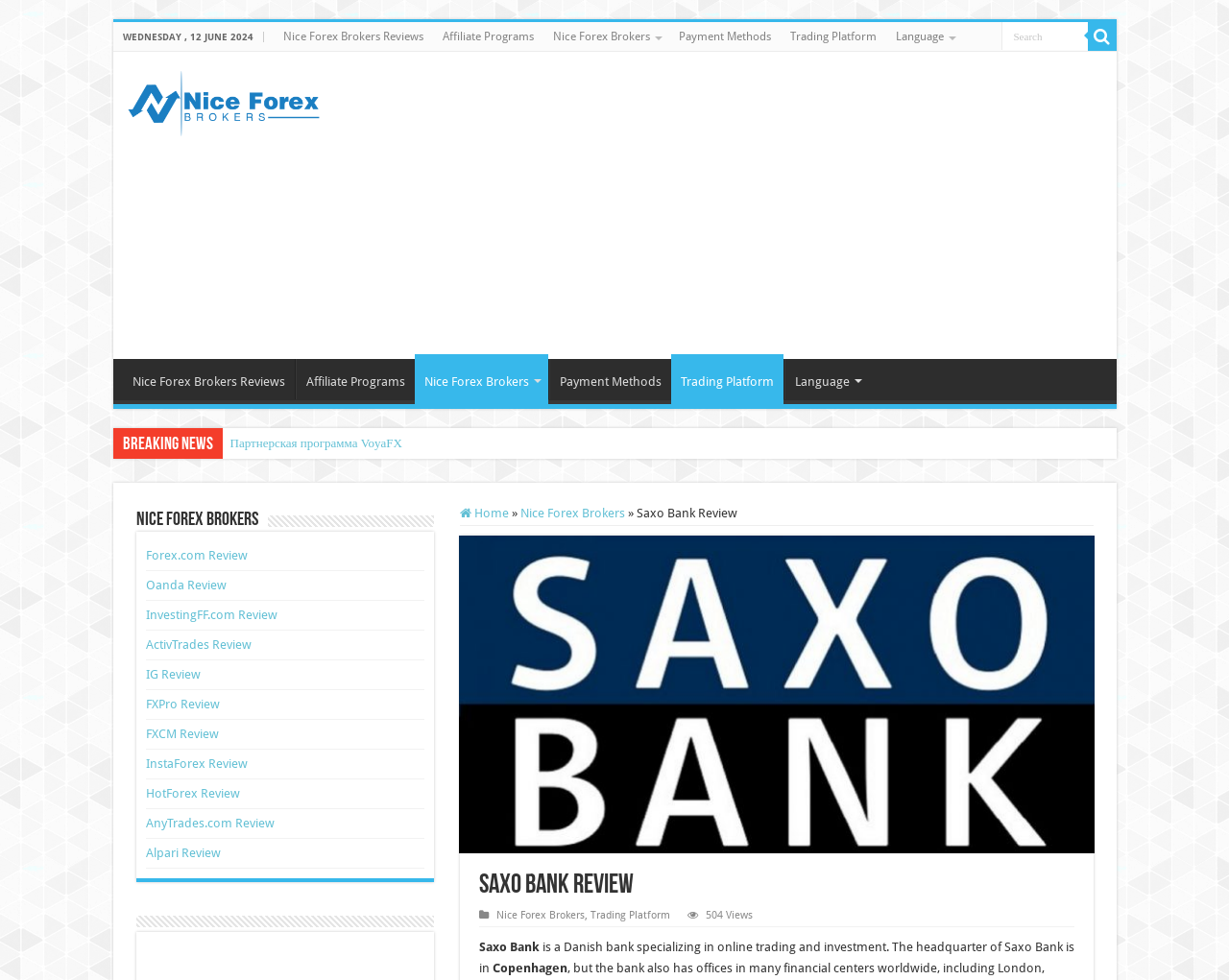Locate the bounding box coordinates of the area where you should click to accomplish the instruction: "Log in".

None